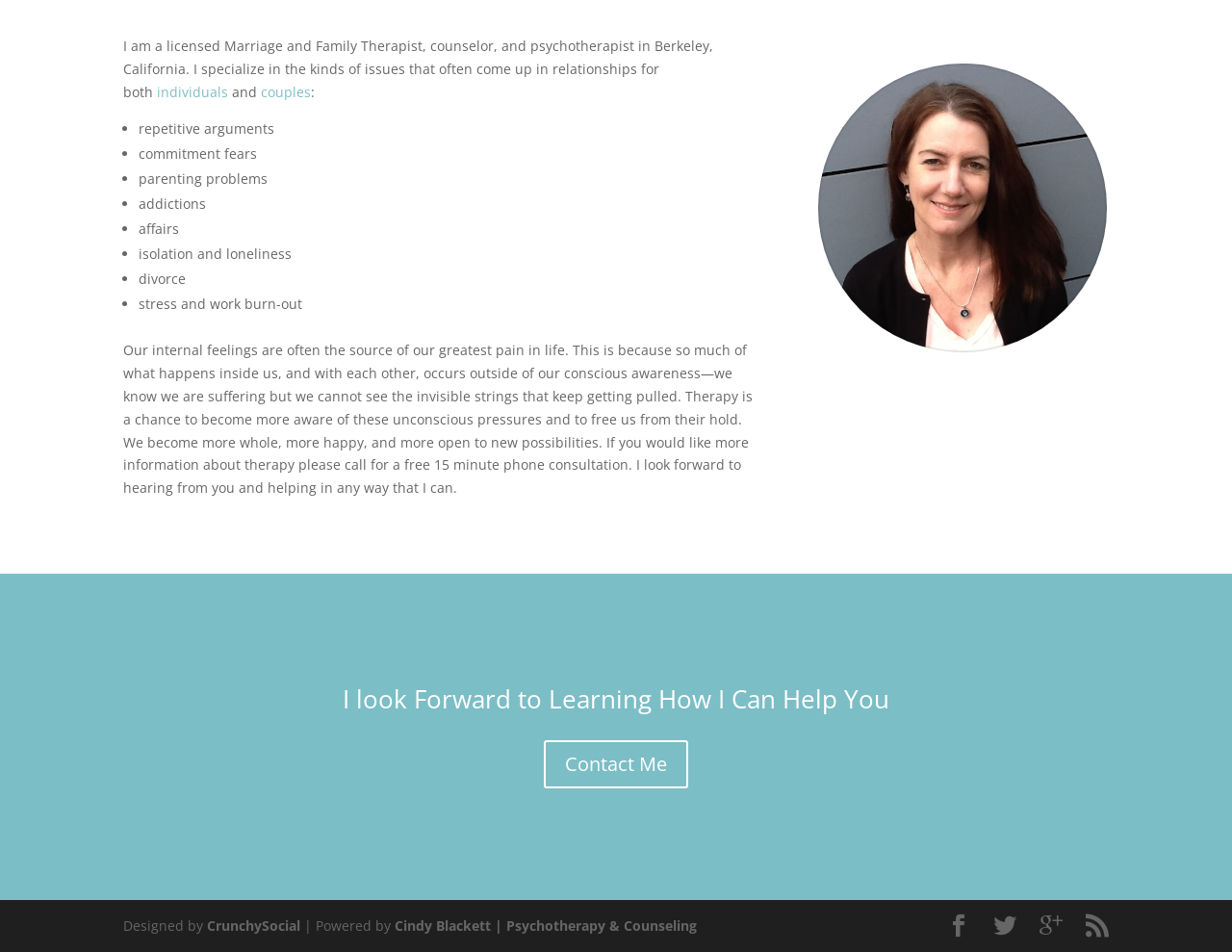Please locate the bounding box coordinates for the element that should be clicked to achieve the following instruction: "Click the 'Contact Me' link". Ensure the coordinates are given as four float numbers between 0 and 1, i.e., [left, top, right, bottom].

[0.441, 0.777, 0.559, 0.828]